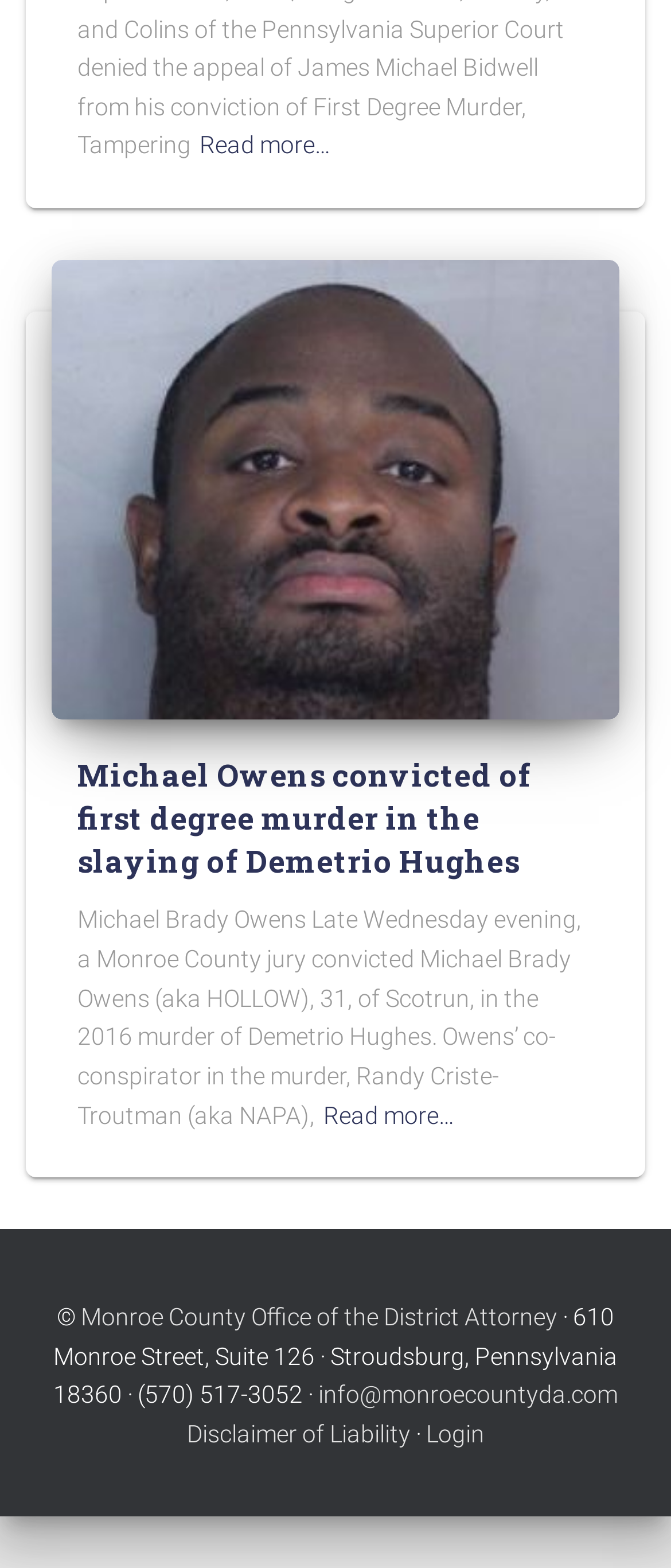What is the address of the Monroe County Office of the District Attorney?
Look at the screenshot and provide an in-depth answer.

The answer can be found in the StaticText element with the text '· 610 Monroe Street, Suite 126 · Stroudsburg, Pennsylvania 18360 · (570) 517-3052 ·' which is a part of the contentinfo section at the bottom of the webpage.